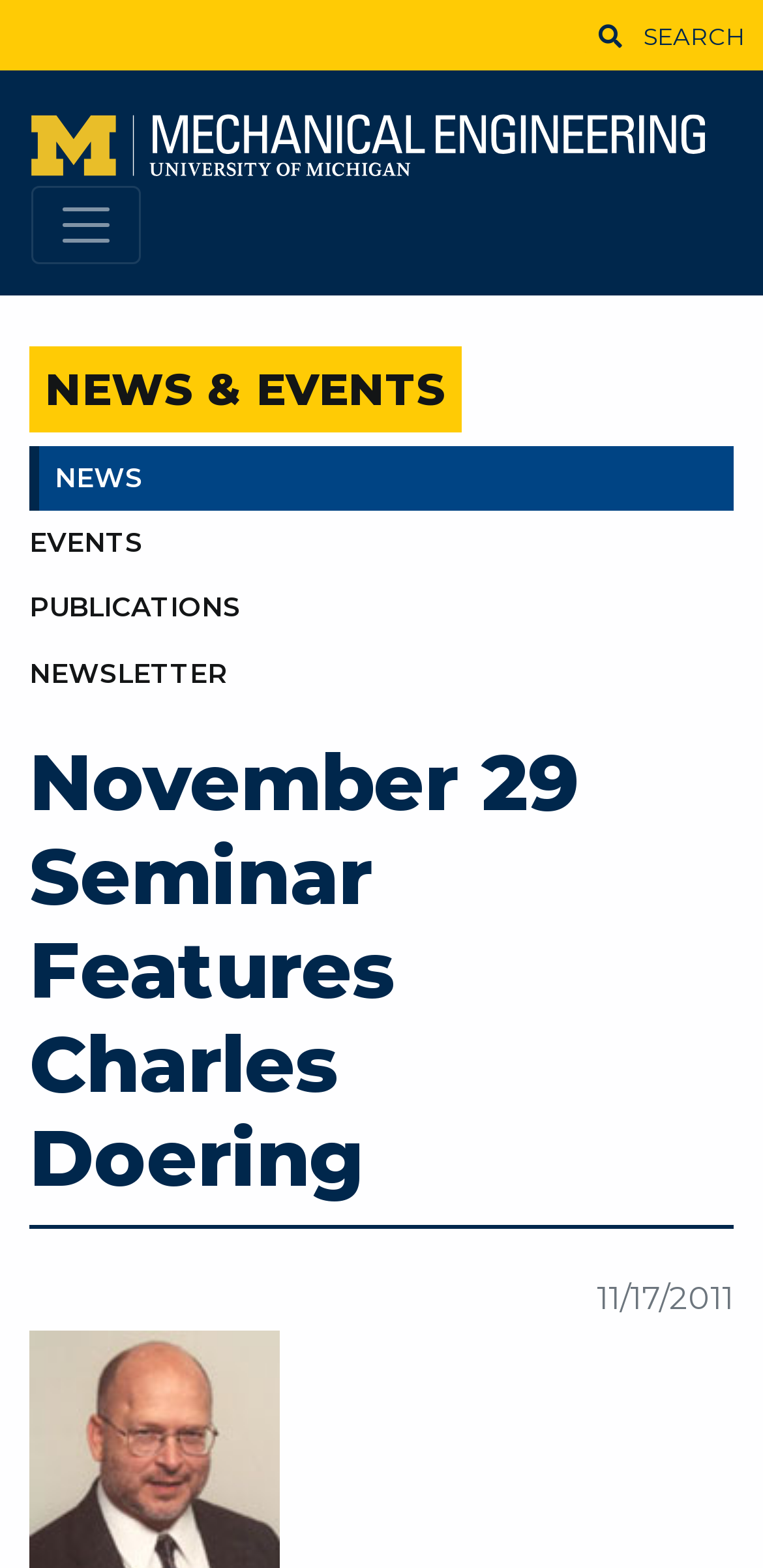Analyze the image and give a detailed response to the question:
What is the date of the seminar?

The date '11/17/2011' is displayed at the bottom of the webpage, suggesting that it is the date of the seminar featuring Charles Doering, which is the main topic of the webpage.